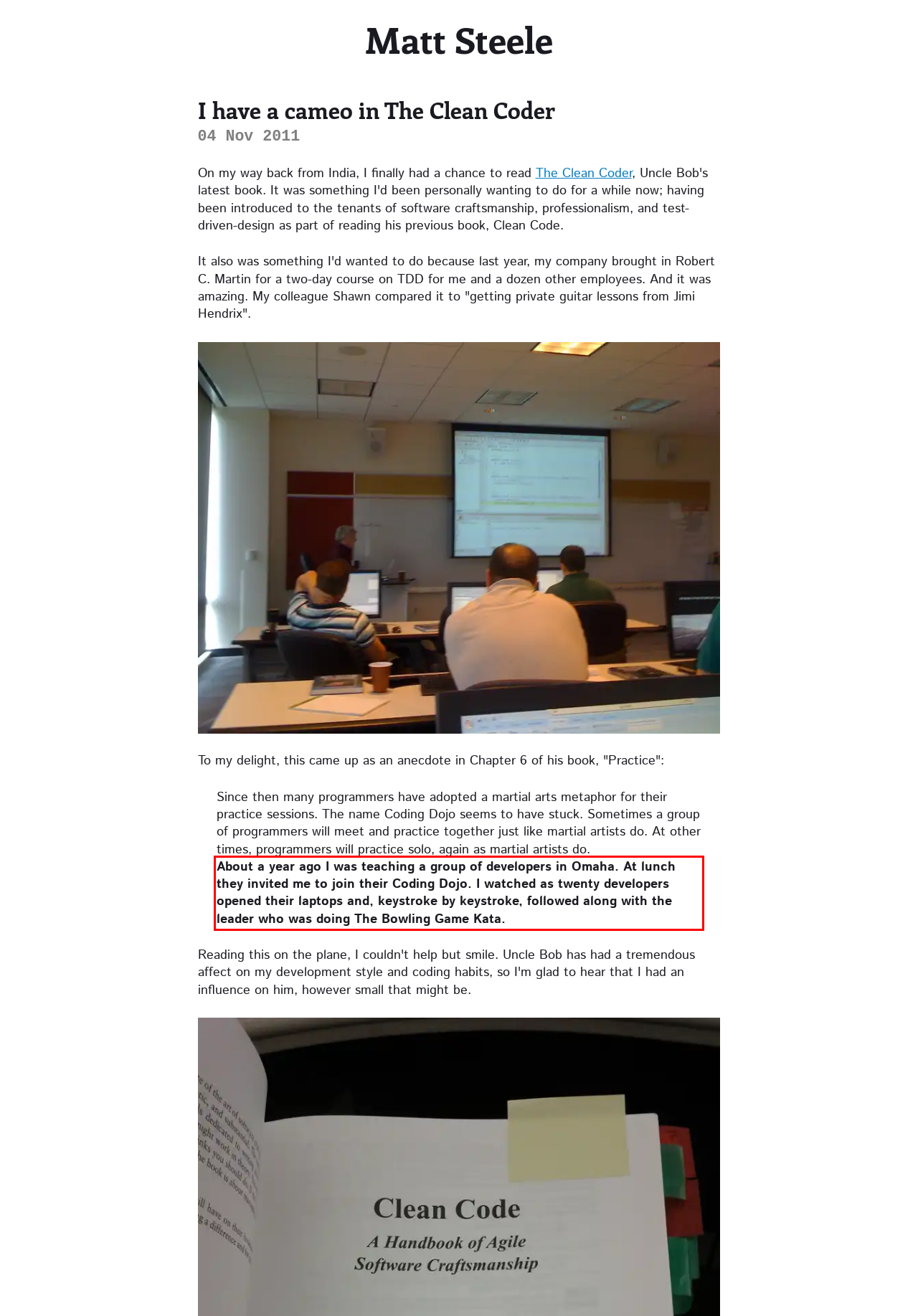You are provided with a screenshot of a webpage that includes a red bounding box. Extract and generate the text content found within the red bounding box.

About a year ago I was teaching a group of developers in Omaha. At lunch they invited me to join their Coding Dojo. I watched as twenty developers opened their laptops and, keystroke by keystroke, followed along with the leader who was doing The Bowling Game Kata.